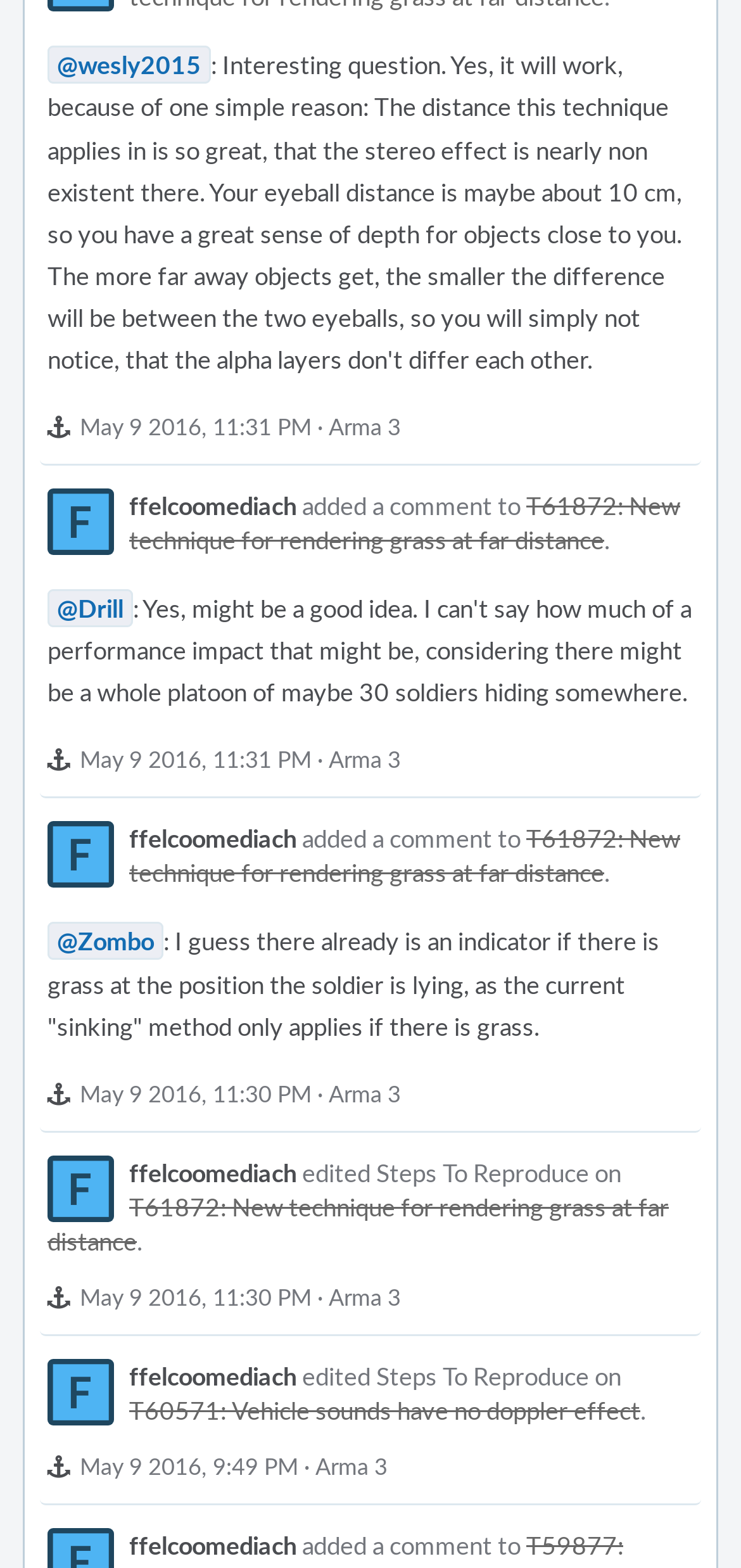Given the description "May 9 2016, 11:31 PM", determine the bounding box of the corresponding UI element.

[0.108, 0.474, 0.421, 0.494]